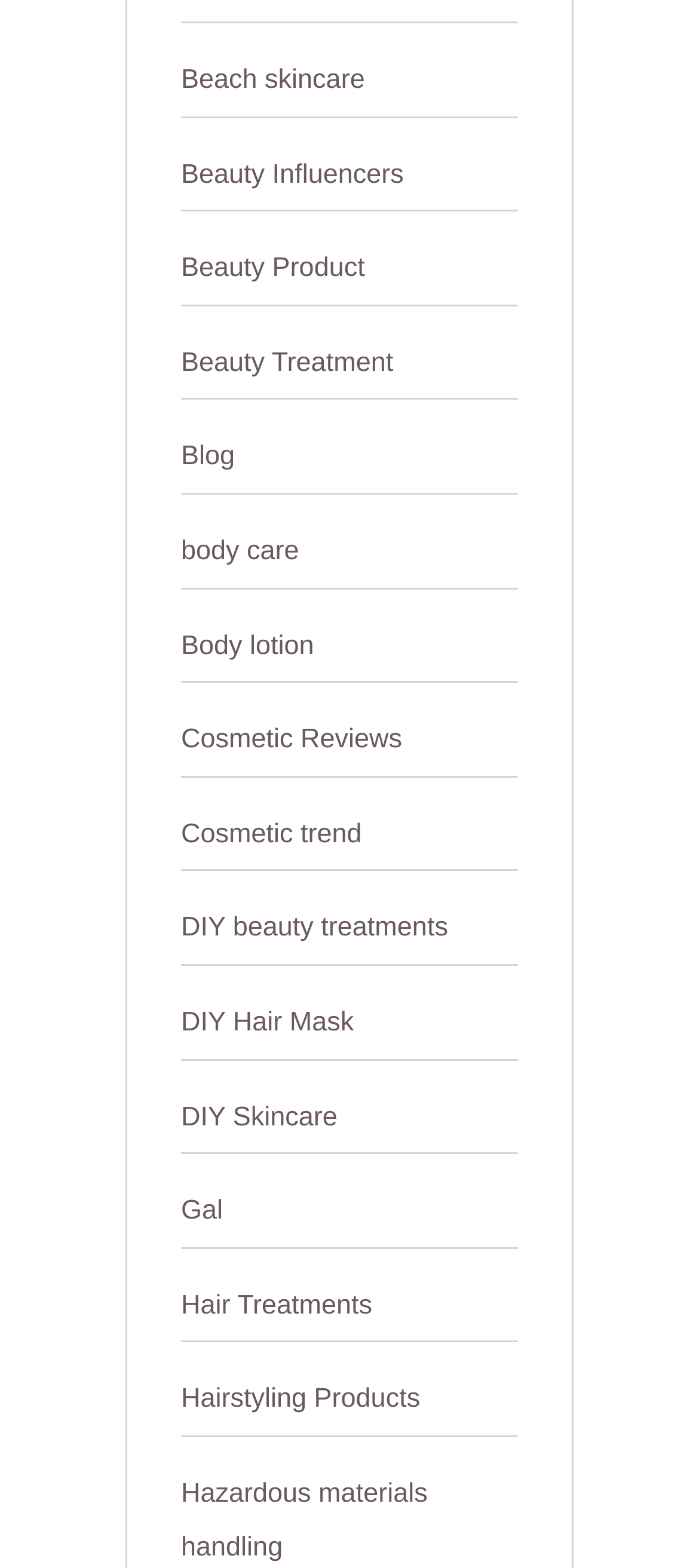Show the bounding box coordinates of the element that should be clicked to complete the task: "view about page".

None